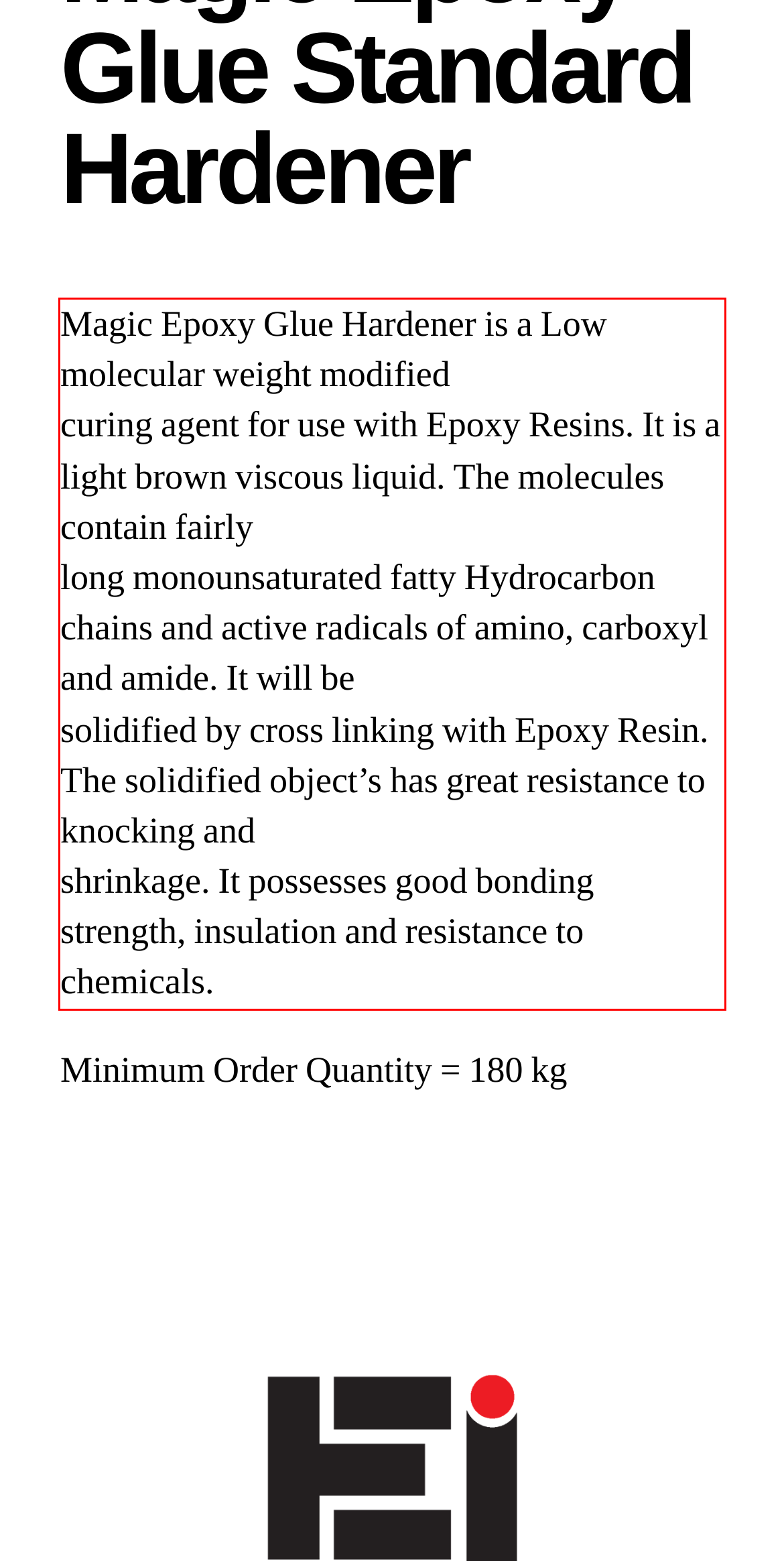Using the provided webpage screenshot, recognize the text content in the area marked by the red bounding box.

Magic Epoxy Glue Hardener is a Low molecular weight modified curing agent for use with Epoxy Resins. It is a light brown viscous liquid. The molecules contain fairly long monounsaturated fatty Hydrocarbon chains and active radicals of amino, carboxyl and amide. It will be solidified by cross linking with Epoxy Resin. The solidified object’s has great resistance to knocking and shrinkage. It possesses good bonding strength, insulation and resistance to chemicals.